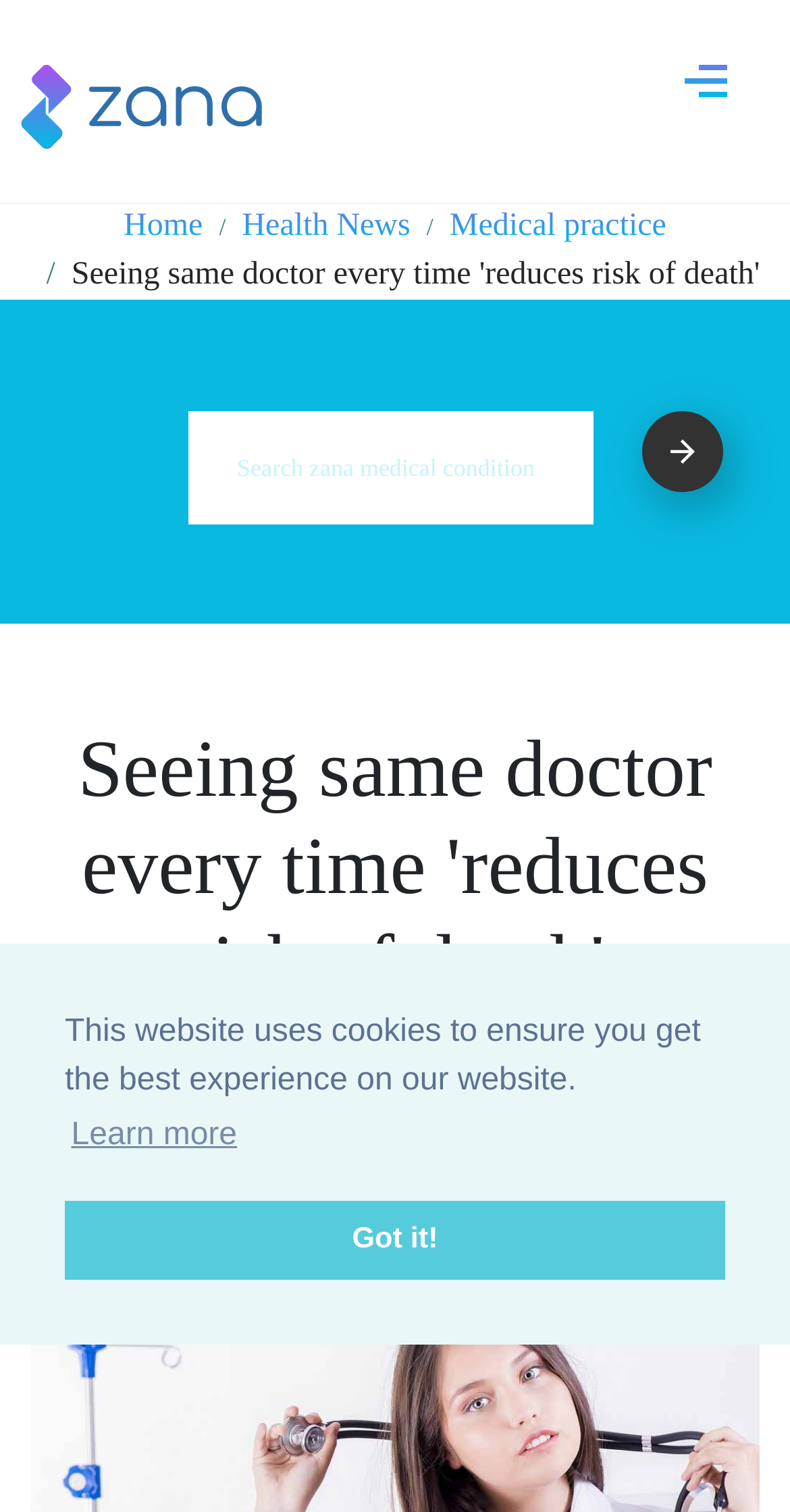What is the navigation menu for?
Refer to the image and give a detailed answer to the query.

The button 'Toggle navigation' is located at the top right corner of the webpage, and it has an image icon. This suggests that the button is used to toggle the navigation menu, allowing users to access different sections of the website.